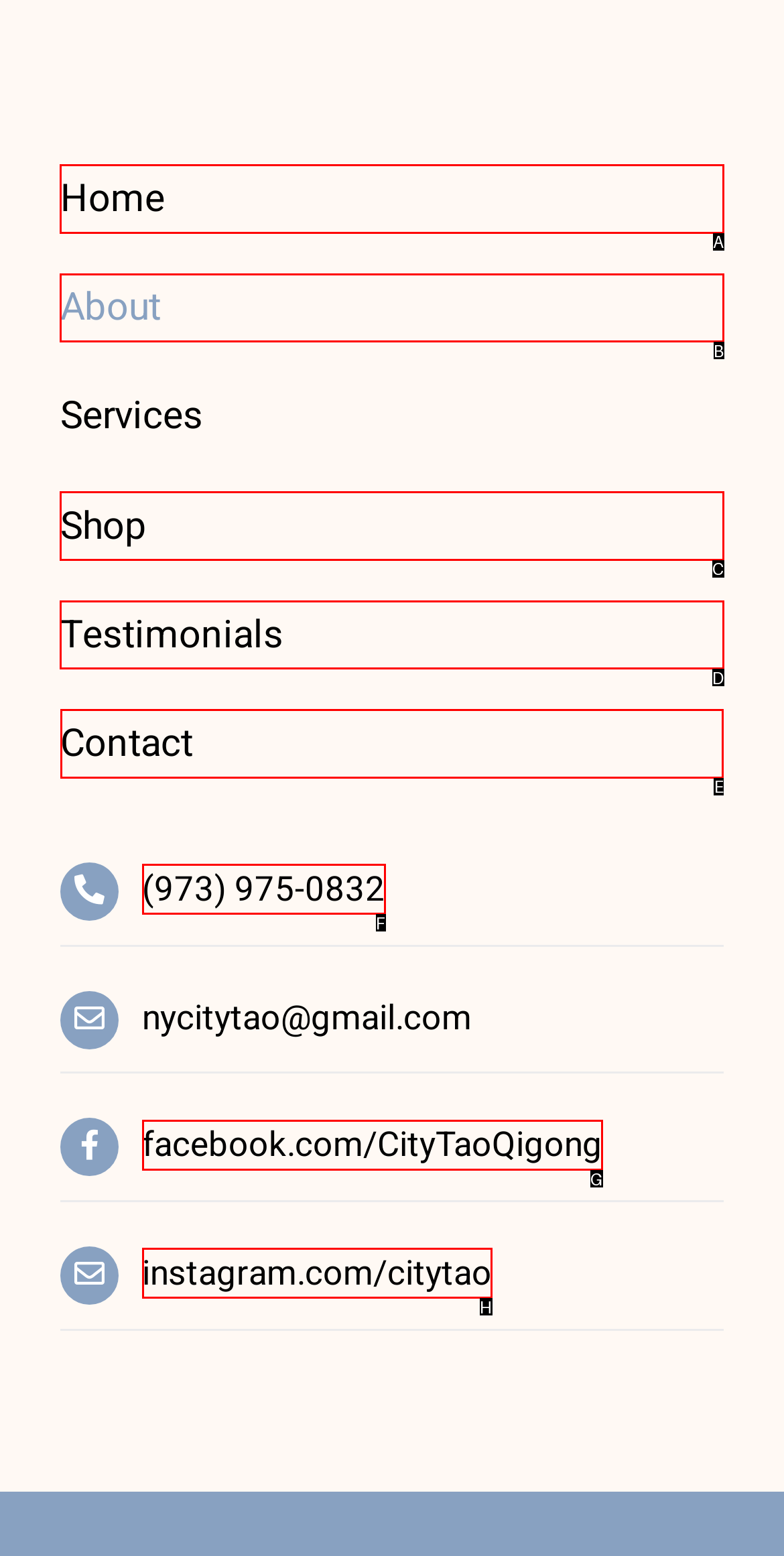Determine which HTML element to click to execute the following task: Search for a book Answer with the letter of the selected option.

None